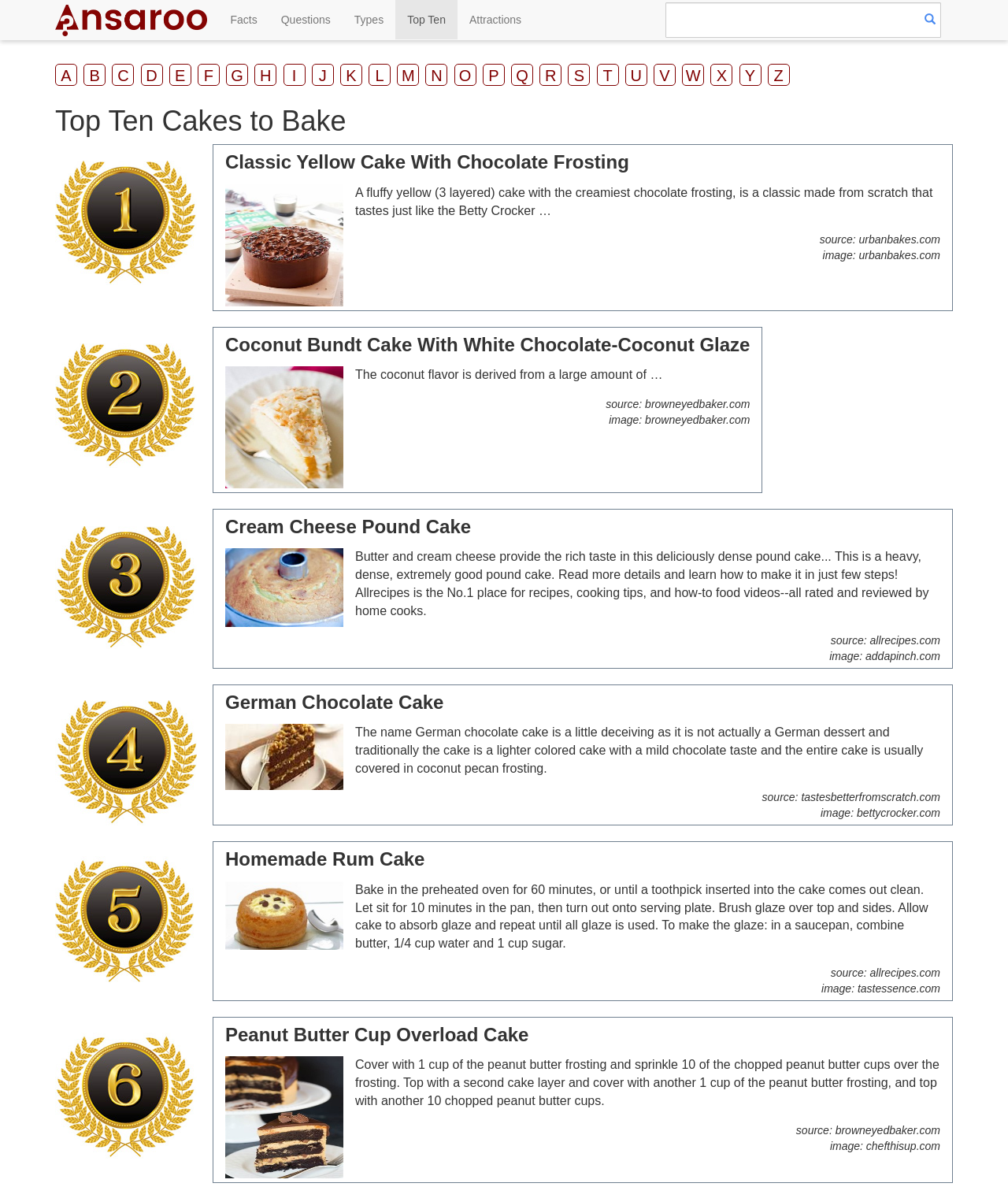Extract the main headline from the webpage and generate its text.

Top Ten Cakes to Bake